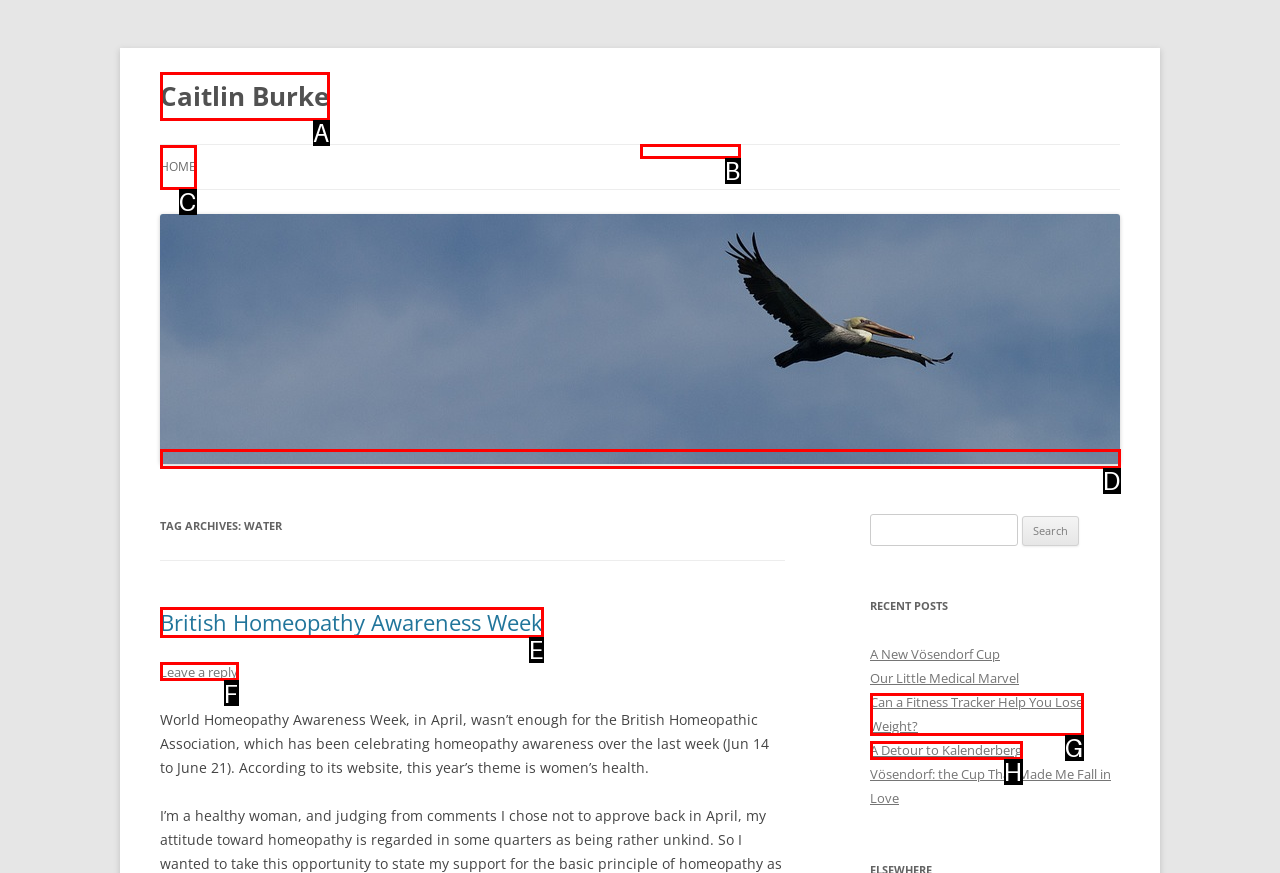Tell me which option best matches the description: Home
Answer with the option's letter from the given choices directly.

C